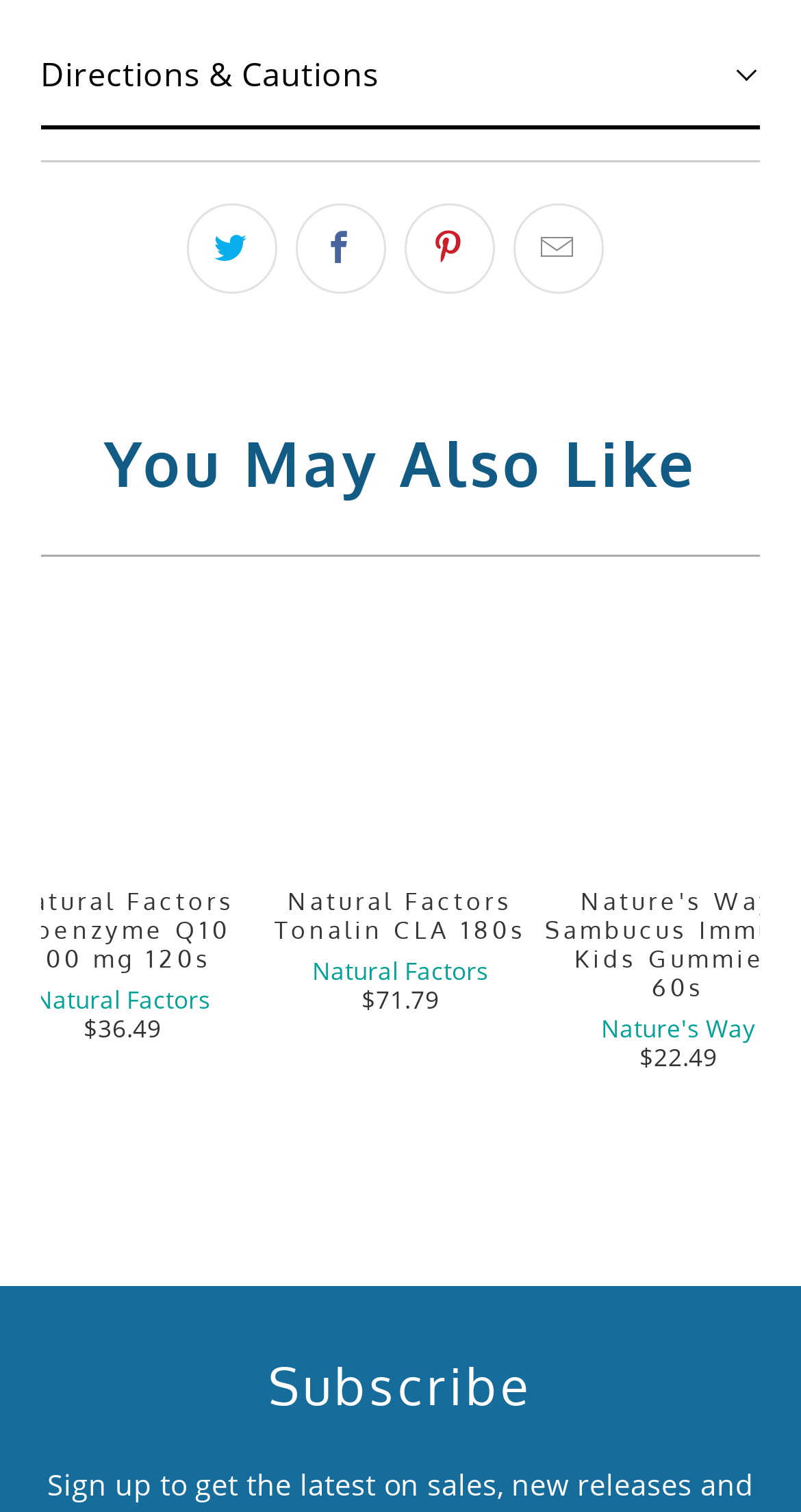Provide the bounding box coordinates of the HTML element described as: "Directions & Cautions". The bounding box coordinates should be four float numbers between 0 and 1, i.e., [left, top, right, bottom].

[0.051, 0.014, 0.949, 0.086]